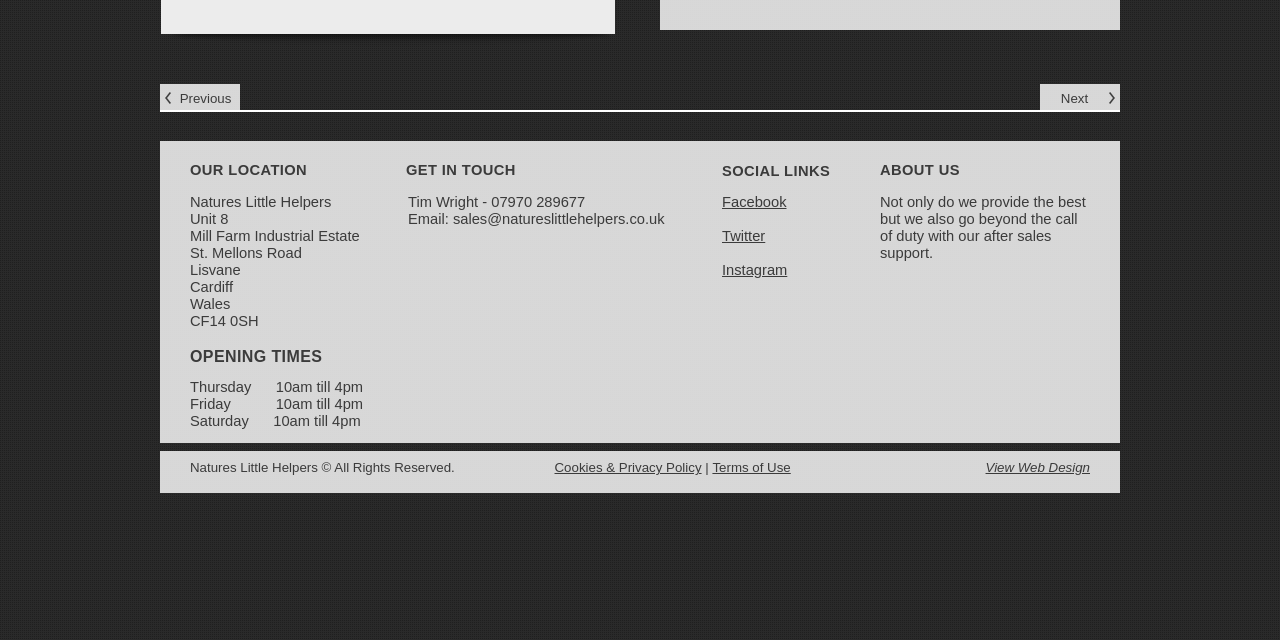Using the format (top-left x, top-left y, bottom-right x, bottom-right y), provide the bounding box coordinates for the described UI element. All values should be floating point numbers between 0 and 1: Terms of Use

[0.557, 0.719, 0.618, 0.742]